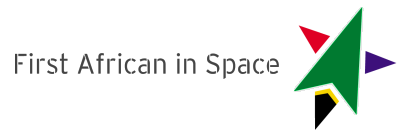What is prominently displayed in bold text?
Provide a detailed and well-explained answer to the question.

The phrase 'First African in Space' is prominently displayed in bold, dark text, emphasizing the significance of this achievement in space exploration, which is the main theme of the image.